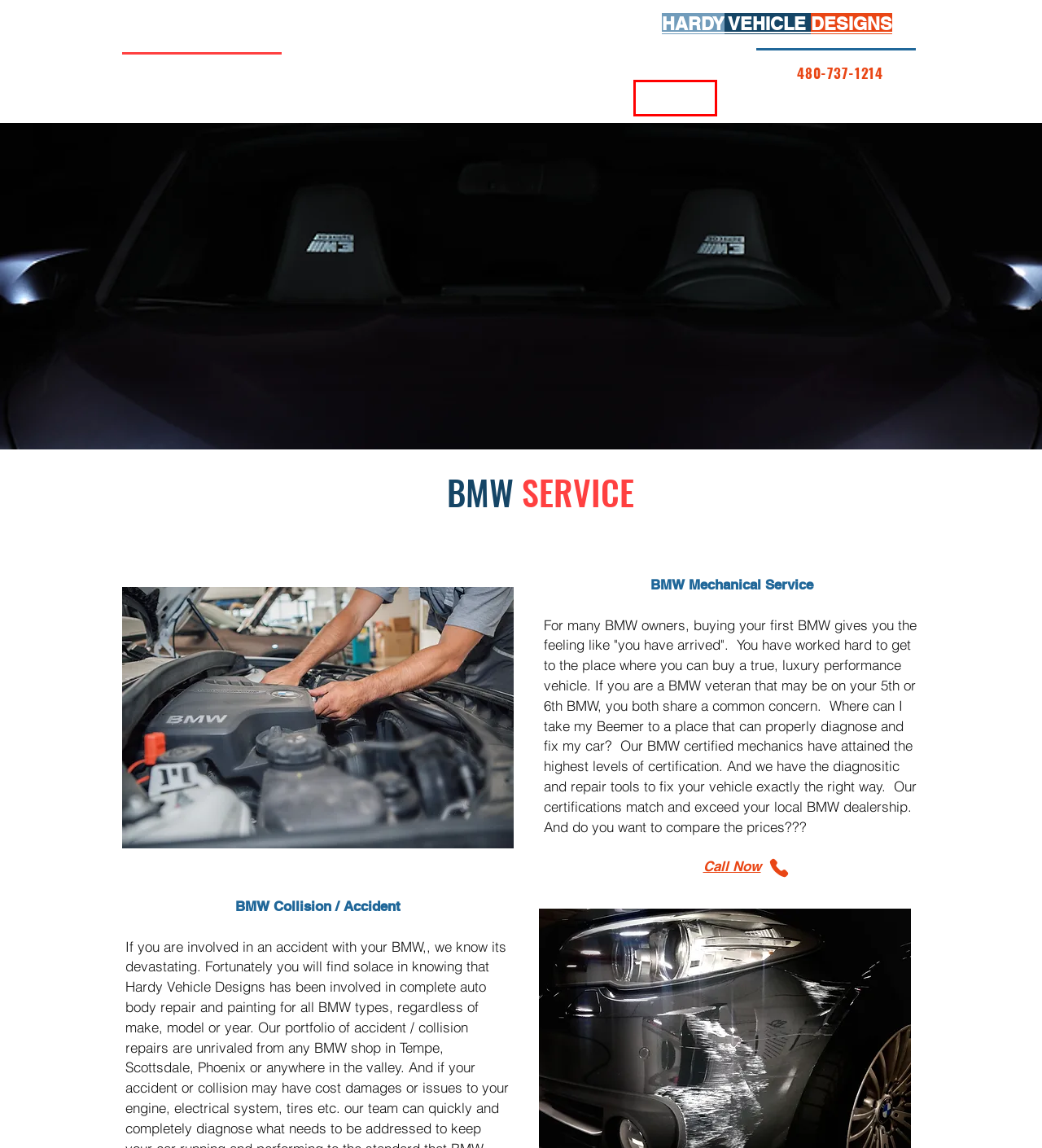You are given a screenshot depicting a webpage with a red bounding box around a UI element. Select the description that best corresponds to the new webpage after clicking the selected element. Here are the choices:
A. BMW | Hardy Vehicle Designs
B. About Hardy Vehicle Designs
C. Hardy Vehicle Designs:  Projects Gallery
D. Hardy Vehicle Designs┃Auto Body & Mechanical Services - BMW Specialists
E. Accident | Hardy Vehicle Designs
F. Paint Shop Near Me| Hardy Vehicle Designs | Phoenix Arizona
G. Tesla | Hardy Vehicle Designs
H. Contact Hardy Vehicle Designs

C